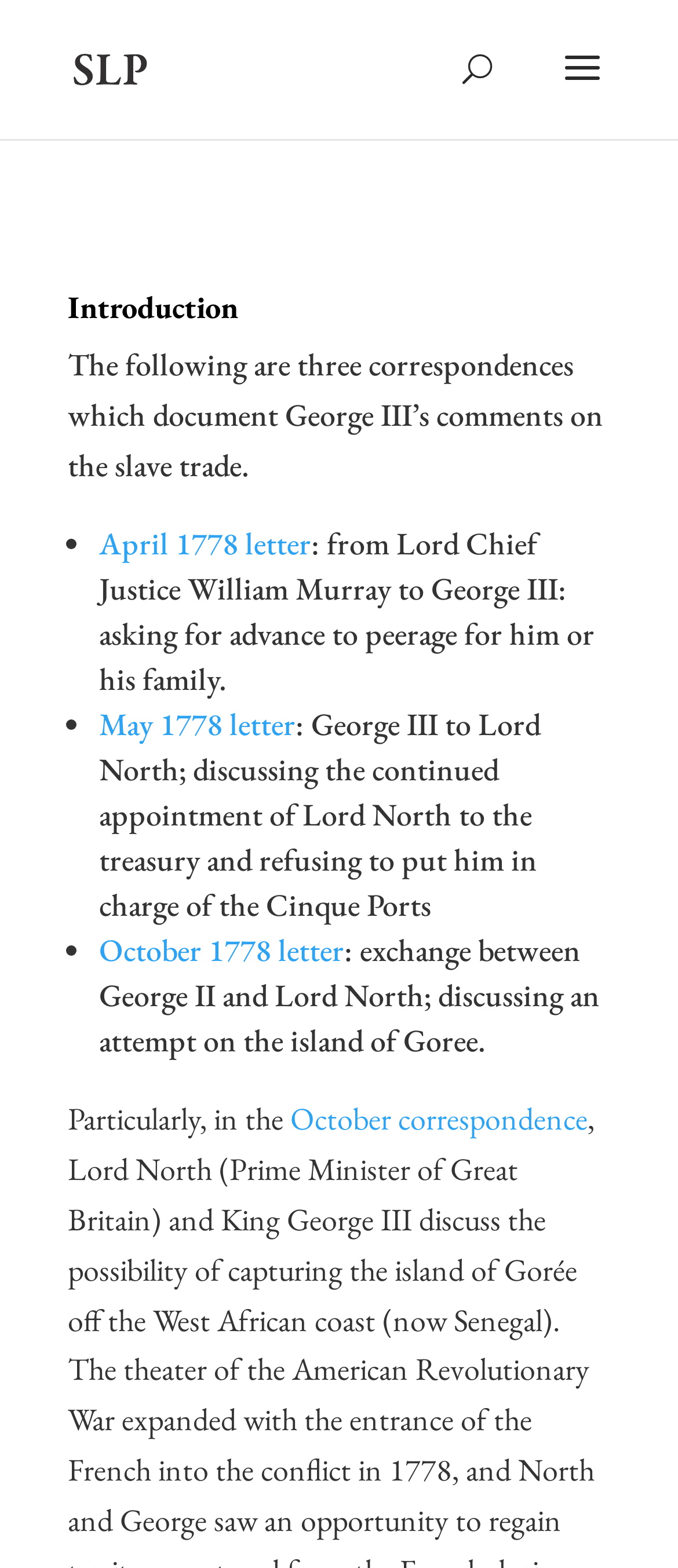Describe every aspect of the webpage comprehensively.

The webpage is about Slavery Law and Power in Early America and the British Empire. At the top, there is a link and an image with the same title, positioned side by side, taking up about a quarter of the screen width. Below them, there is a search bar that spans almost the entire width of the screen.

The main content of the webpage starts with a heading "Introduction" followed by a paragraph of text that describes the content of the page, which is about three correspondences documenting George III's comments on the slave trade.

Below the introduction, there is a list of three items, each marked with a bullet point. The first item is a link to an "April 1778 letter" with a description of the letter's content, which is a request from Lord Chief Justice William Murray to George III for advancement to peerage. The second item is a link to a "May 1778 letter" with a description of the letter's content, which is a discussion between George III and Lord North about the treasury and the Cinque Ports. The third item is a link to an "October 1778 letter" with a description of the letter's content, which is an exchange between George II and Lord North about an attempt on the island of Goree.

Finally, there is a sentence that continues the discussion, mentioning the "October correspondence" with a link to it.